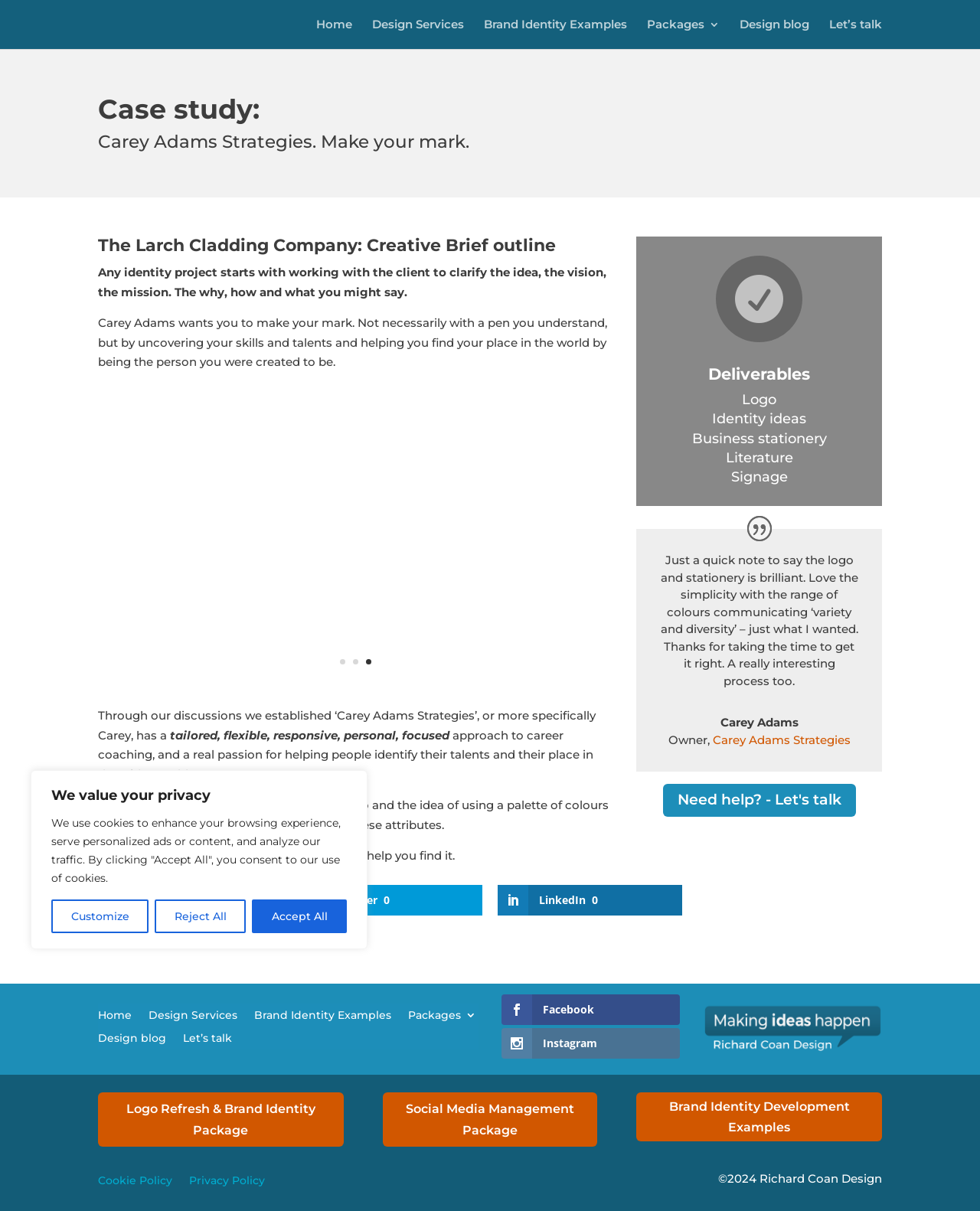What is the name of the client in the case study?
With the help of the image, please provide a detailed response to the question.

I found the answer by reading the StaticText 'Carey Adams Strategies. Make your mark.' which suggests that Carey Adams is the client in the case study.